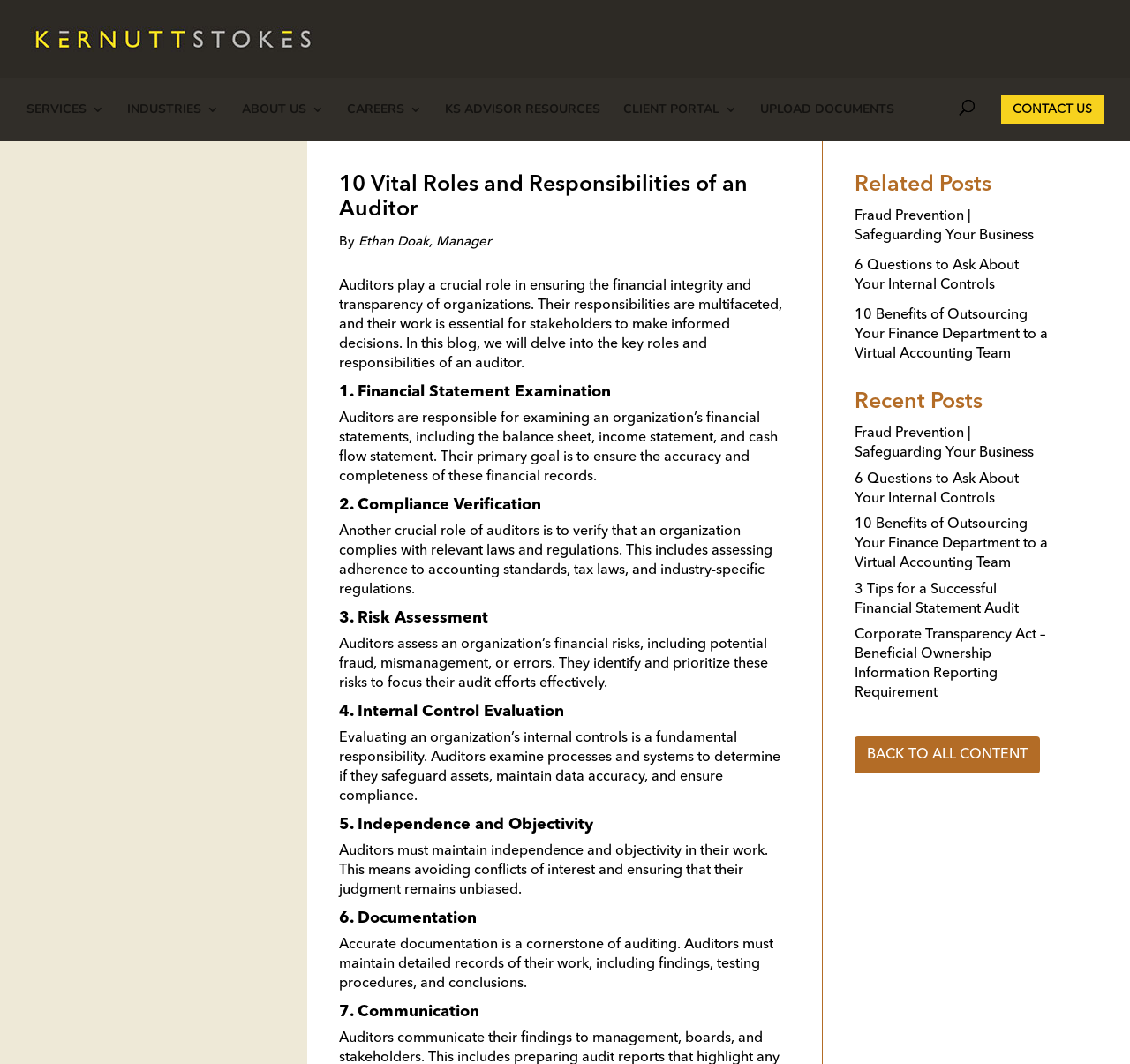Locate the bounding box coordinates of the element I should click to achieve the following instruction: "Go back to all content".

[0.756, 0.692, 0.92, 0.727]